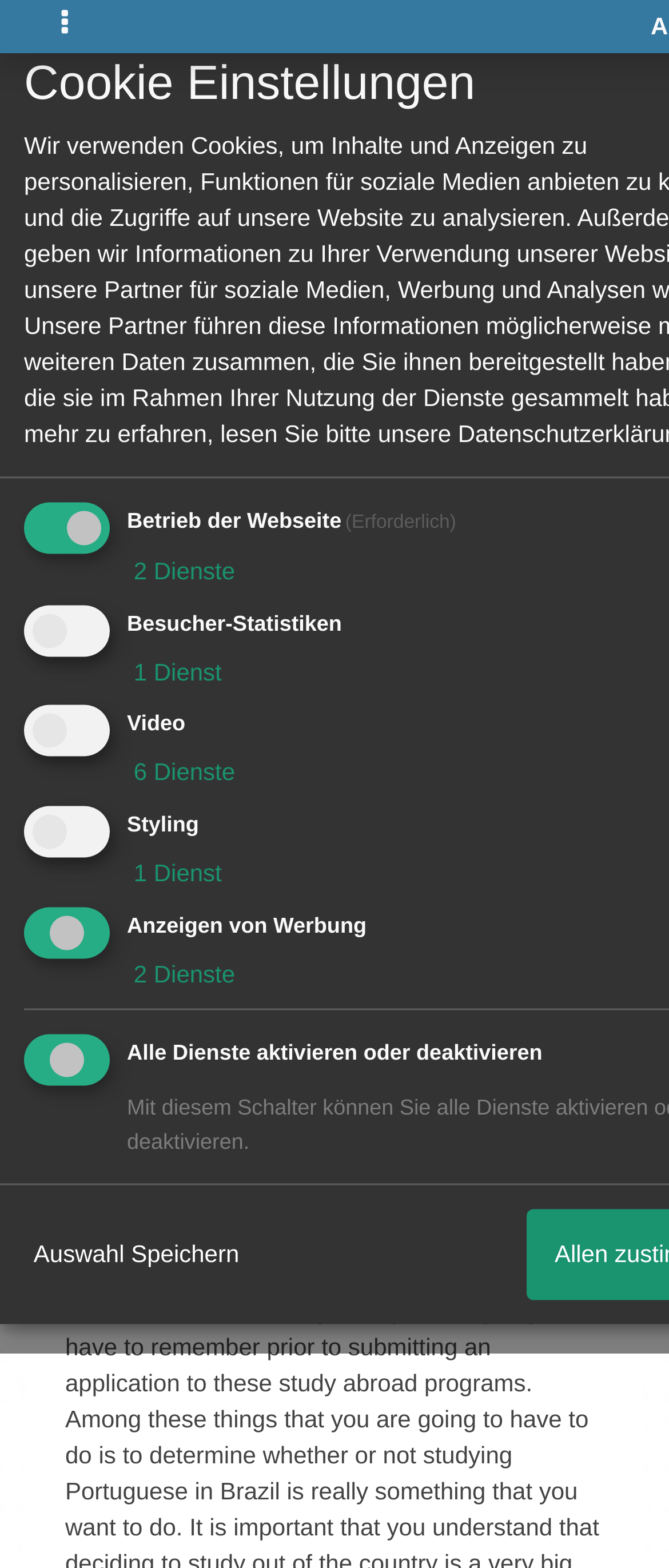Give a detailed account of the webpage's layout and content.

The webpage appears to be a blog or article page with a focus on studying abroad. At the top, there is a navigation bar with a toggle button on the left and a breadcrumb navigation on the right, which shows the current page's location within the website's hierarchy. Below the navigation bar, there is a heading that displays the website's title, "www.cheapsportsjerseyssoccershop.com".

On the left side of the page, there is a section with an avatar image and a link to a user profile, "bwqkaik". Below this section, there is a block of text that discusses the benefits of studying abroad, including increased employment opportunities and cultural immersion. This text is followed by a link to "Cheap Jerseys From China" and another block of text that provides more information about studying abroad.

On the right side of the page, there is a section with several checkboxes and corresponding labels, which appear to be related to cookie settings and data collection. Each checkbox has a description and a link to more information. Below this section, there is a button to save the selected options.

At the bottom of the page, there is a button to toggle the selection of all services. Overall, the page has a simple layout with a focus on presenting information about studying abroad and providing options for users to customize their experience.